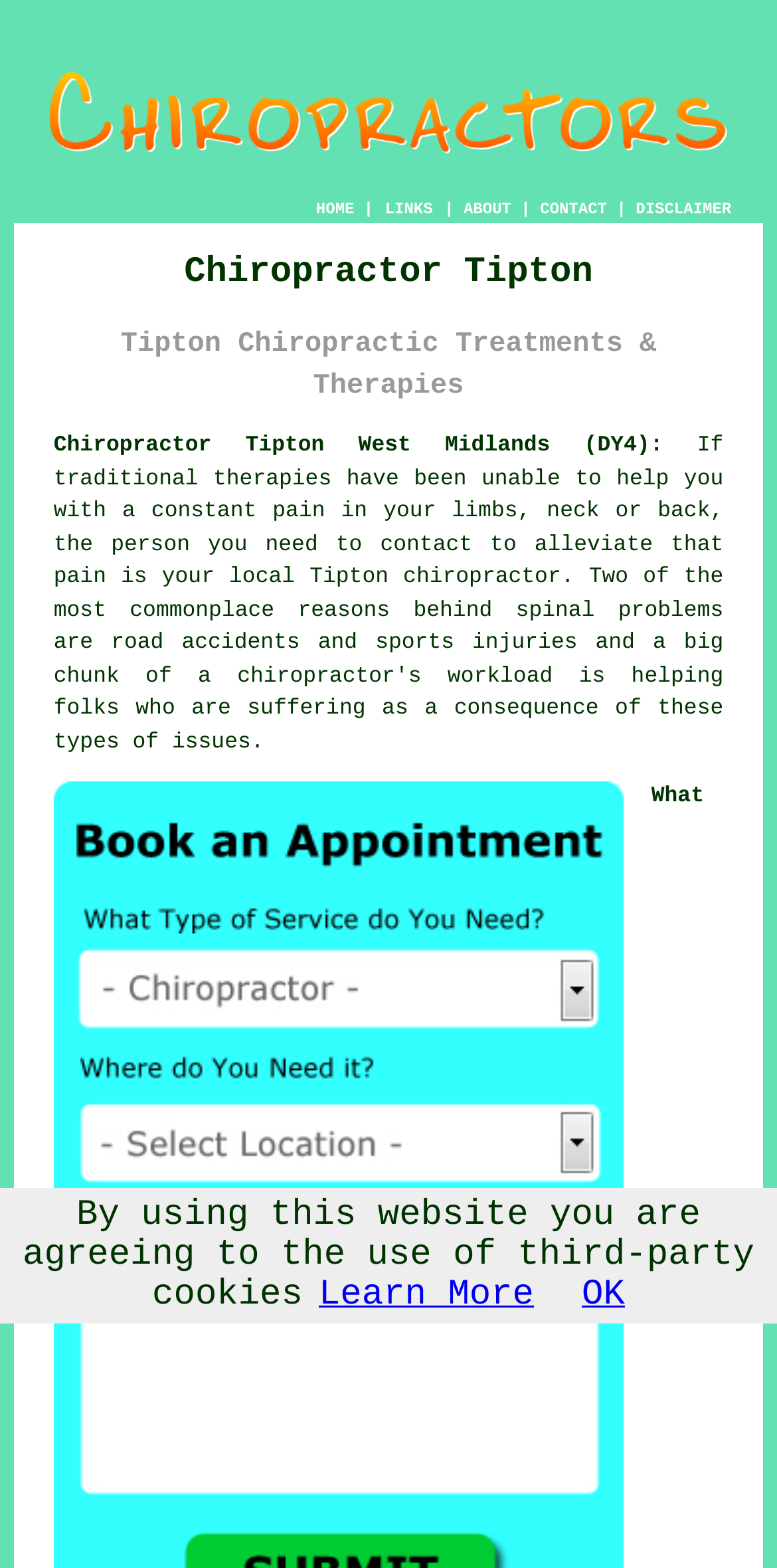Generate a comprehensive description of the contents of the webpage.

The webpage is about a chiropractor in Tipton, West Midlands, with a focus on pain relief. At the top of the page, there is a large image that spans almost the entire width, with a title "Chiropractor Tipton West Midlands - Chiropractors Tipton". Below the image, there is a navigation menu with five links: "HOME", "ABOUT", "CONTACT", and "DISCLAIMER", separated by vertical lines.

Further down, there are two headings: "Chiropractor Tipton" and "Tipton Chiropractic Treatments & Therapies", which are centered on the page. Below these headings, there is a link "Chiropractor Tipton West Midlands (DY4):" that takes up most of the page width.

At the bottom of the page, there is a notice about the use of third-party cookies, with a link to "Learn More" and a button to "OK" the terms. The notice is positioned near the bottom left corner of the page.